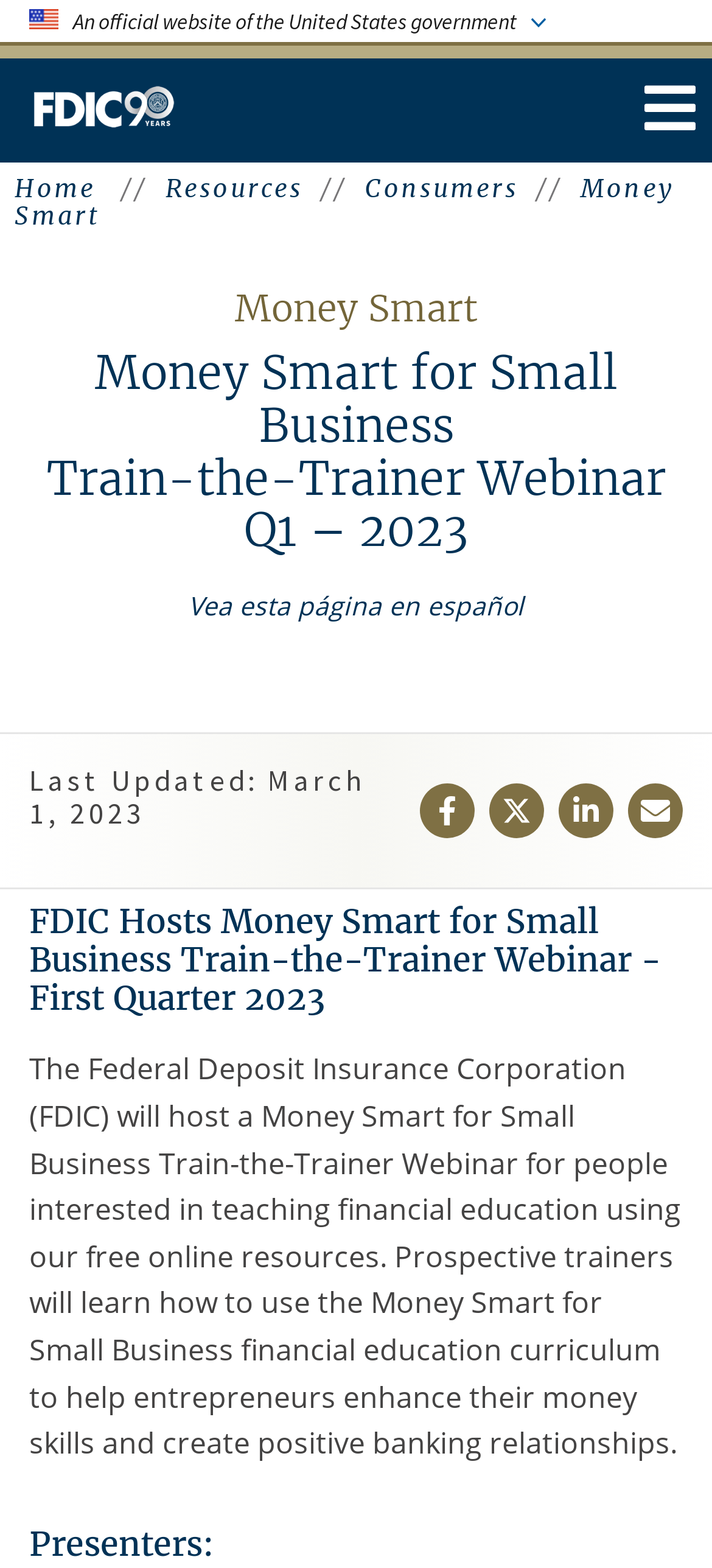Please locate the bounding box coordinates of the region I need to click to follow this instruction: "Open the menu".

[0.874, 0.041, 1.0, 0.097]